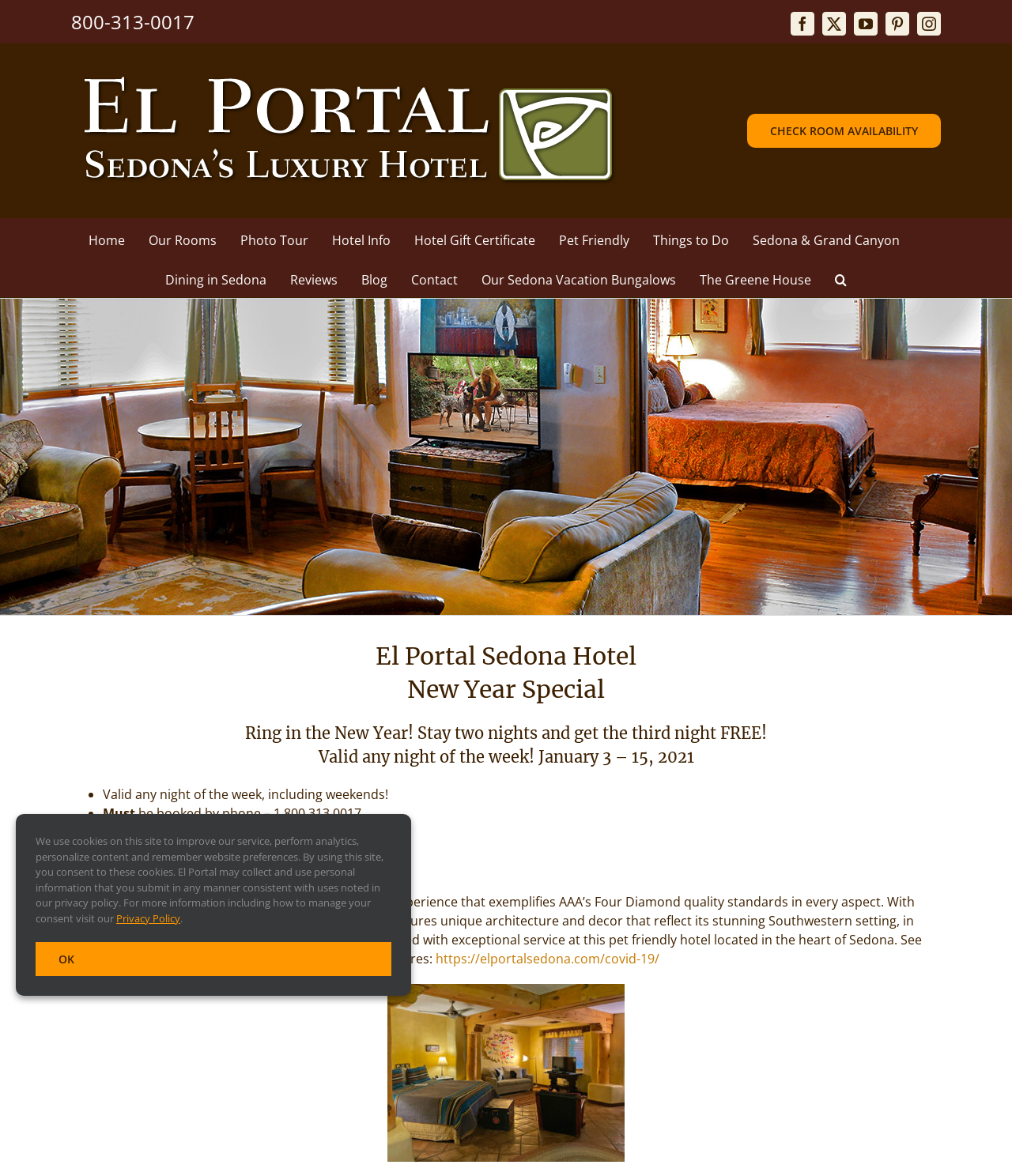Locate the bounding box coordinates of the element to click to perform the following action: 'Call the hotel'. The coordinates should be given as four float values between 0 and 1, in the form of [left, top, right, bottom].

[0.07, 0.007, 0.192, 0.029]